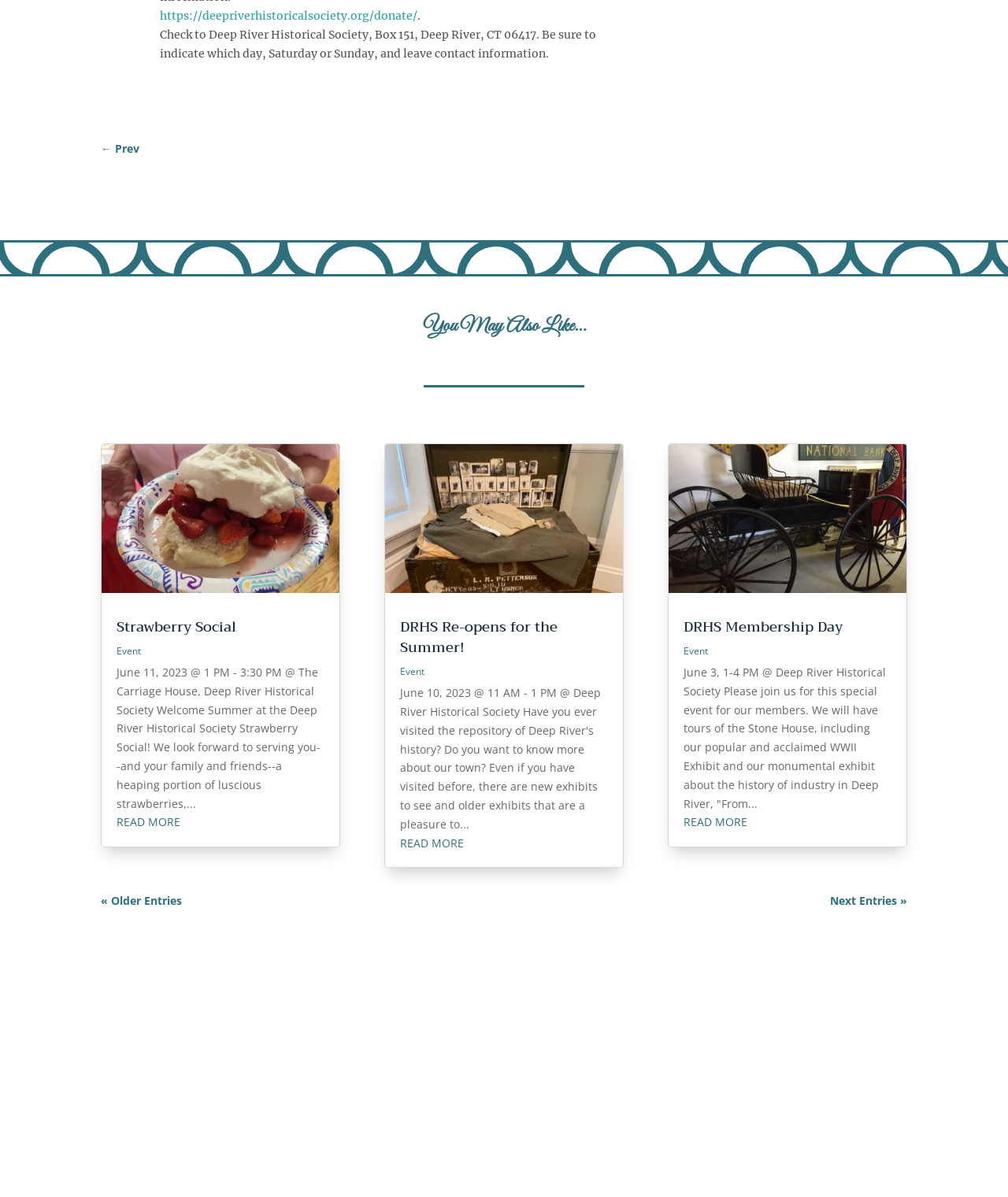How many articles are on this webpage? Look at the image and give a one-word or short phrase answer.

3